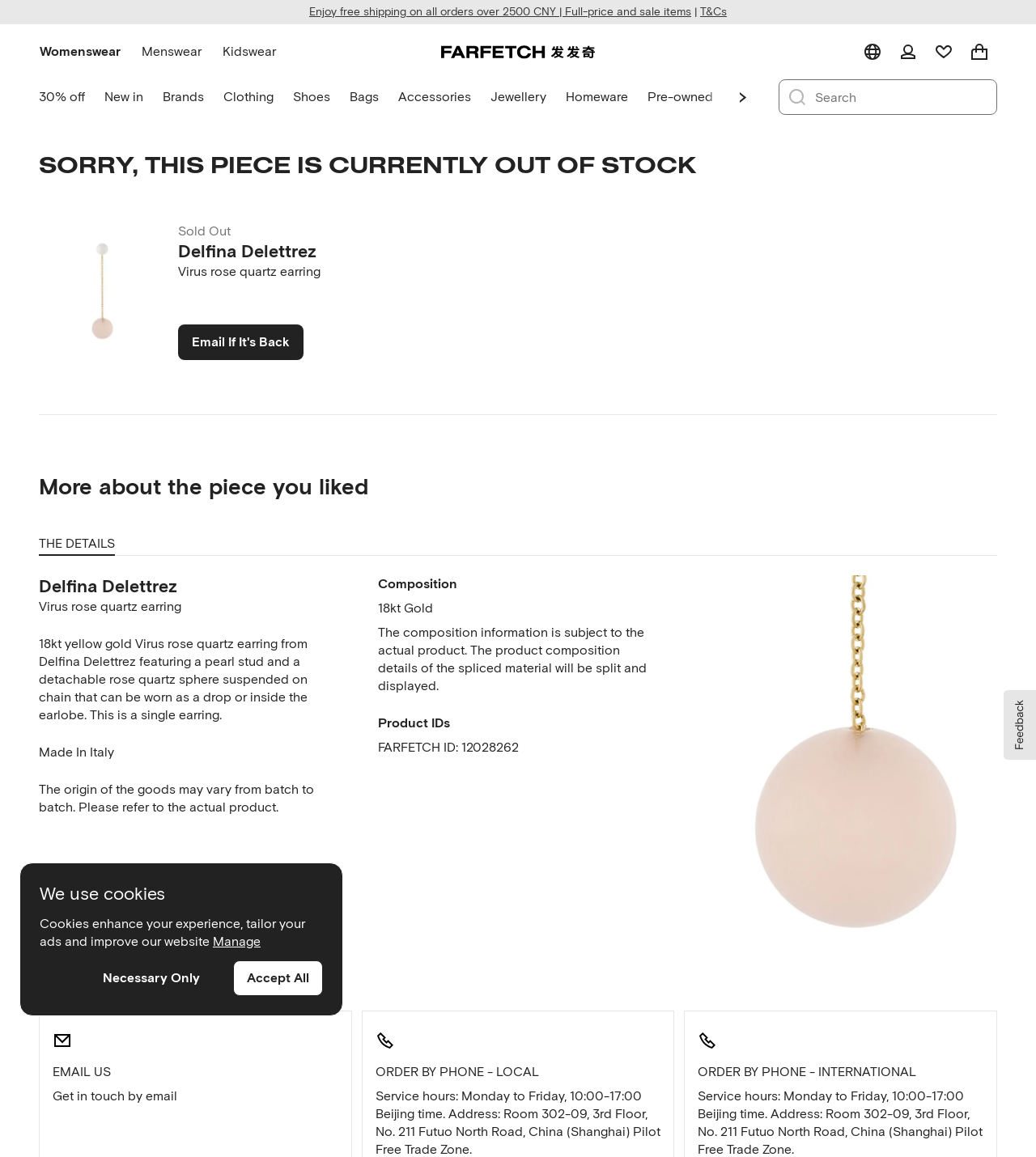Offer a meticulous description of the webpage's structure and content.

This webpage is about a specific product, the Delfina Delettrez Virus rose quartz earring, on the Farfetch online shopping platform. At the top of the page, there are several links and buttons, including a link to skip to the main content, accessibility options, and a promotion for 30% off the new season. There is also a countdown timer showing the time left to take advantage of the offer.

Below this section, there is a navigation menu with options such as "Womenswear", "Menswear", and "Kidswear". Next to this menu, there is a Farfetch logo and a link to the homepage.

On the left side of the page, there is a list of categories, including "30% off", "New in", "Brands", and "Clothing", among others. Below this list, there is a search bar where users can enter keywords to find products.

The main content of the page is dedicated to the product description. There is a large image of the earring, and below it, the product name and a "Sold Out" label. The product description is divided into sections, including "THE DETAILS", which provides information about the product's composition, materials, and product IDs.

There are also several calls-to-action, such as an "Email If It's Back" button and a "Contact us" section with email and phone options. At the bottom of the page, there is a section about cookies and their use on the website.

Overall, the webpage is well-organized and easy to navigate, with clear headings and concise text. The product description is detailed and includes high-quality images, making it easy for users to find the information they need.